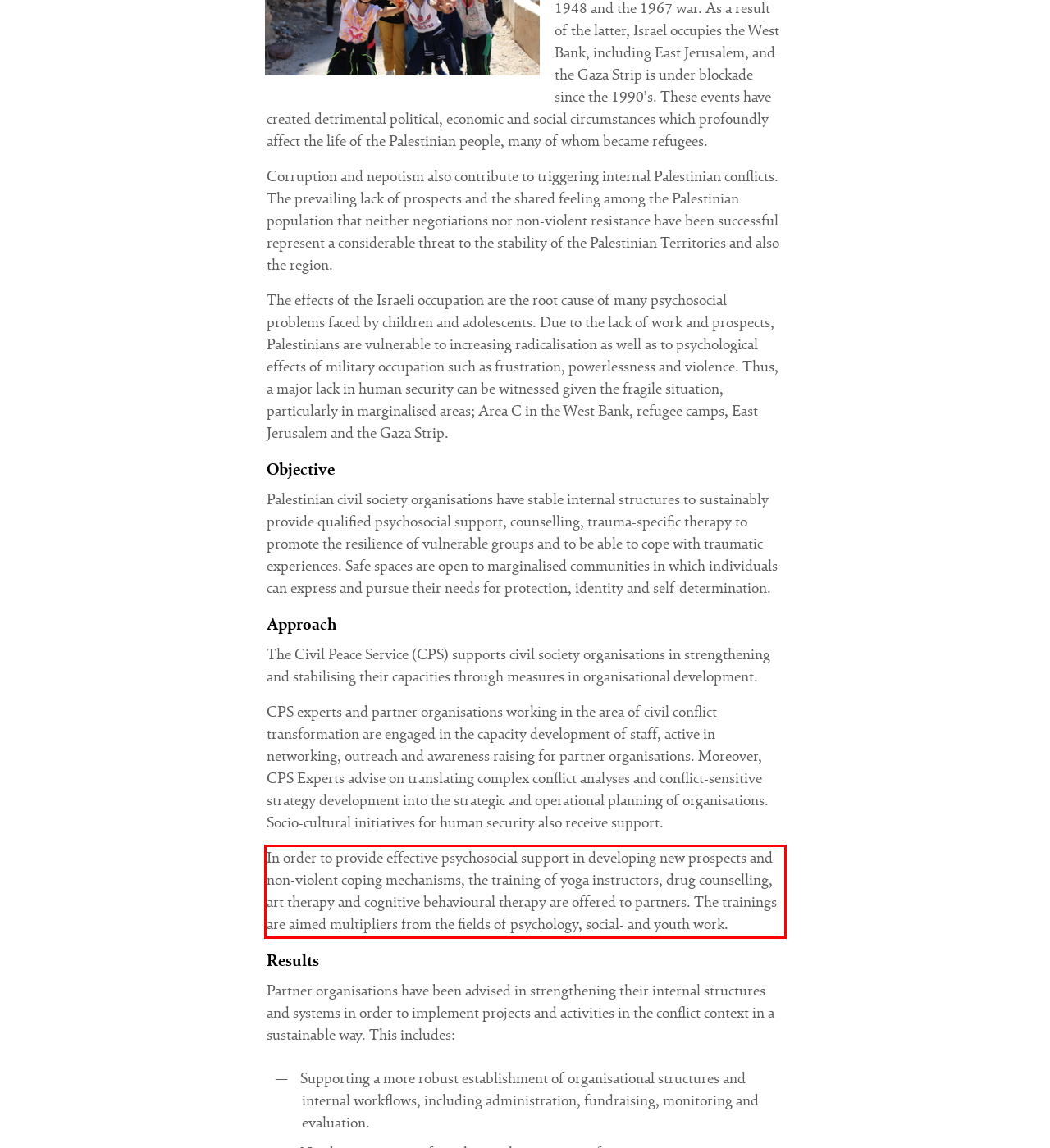Using the provided screenshot of a webpage, recognize the text inside the red rectangle bounding box by performing OCR.

In order to provide effective psychosocial support in developing new prospects and non-violent coping mechanisms, the training of yoga instructors, drug counselling, art therapy and cognitive behavioural therapy are offered to partners. The trainings are aimed multipliers from the fields of psychology, social- and youth work.